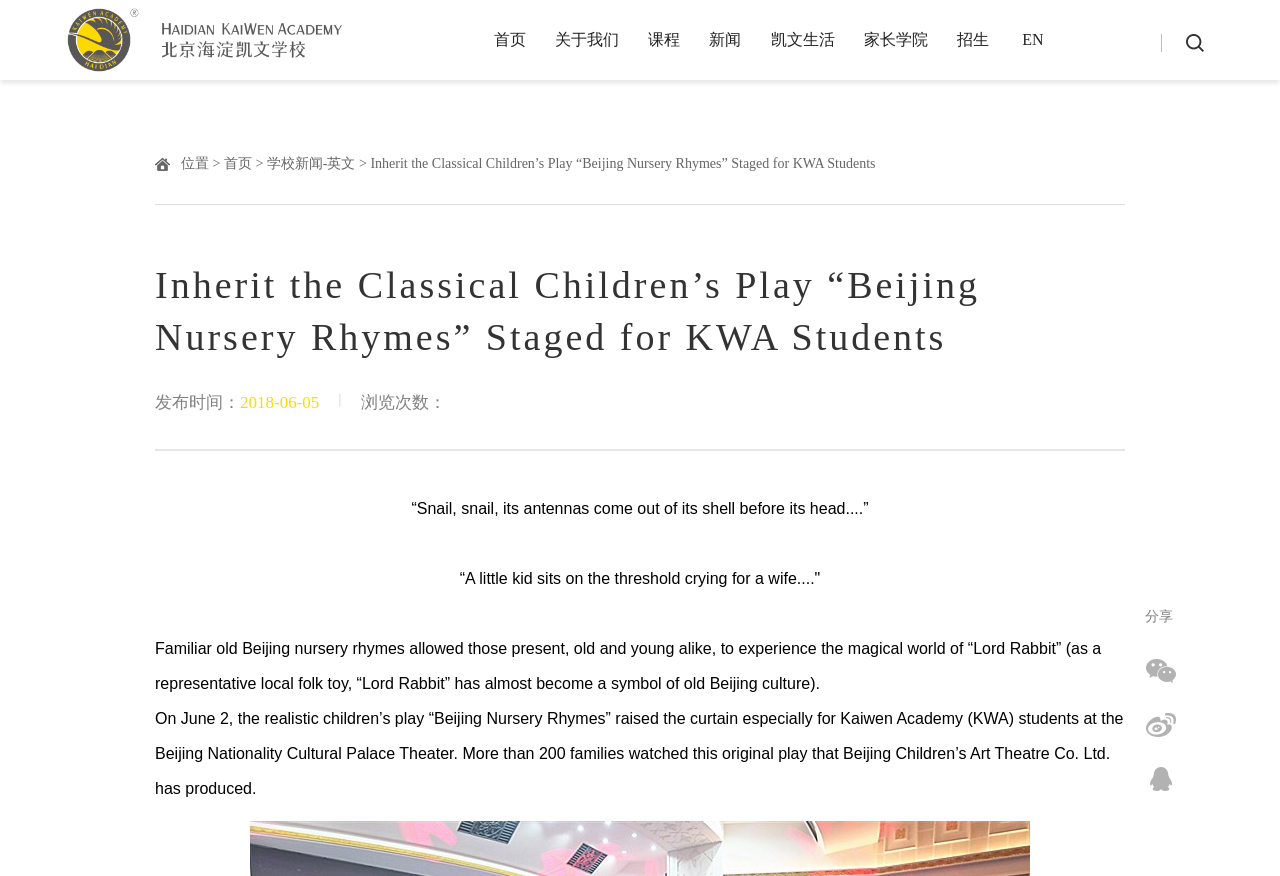Analyze the image and give a detailed response to the question:
What is the name of the academy mentioned in the article?

I found the answer by analyzing the text content of the webpage, specifically the sentence 'On June 2, the realistic children’s play “Beijing Nursery Rhymes” raised the curtain especially for Kaiwen Academy (KWA) students at the Beijing Nationality Cultural Palace Theater.'